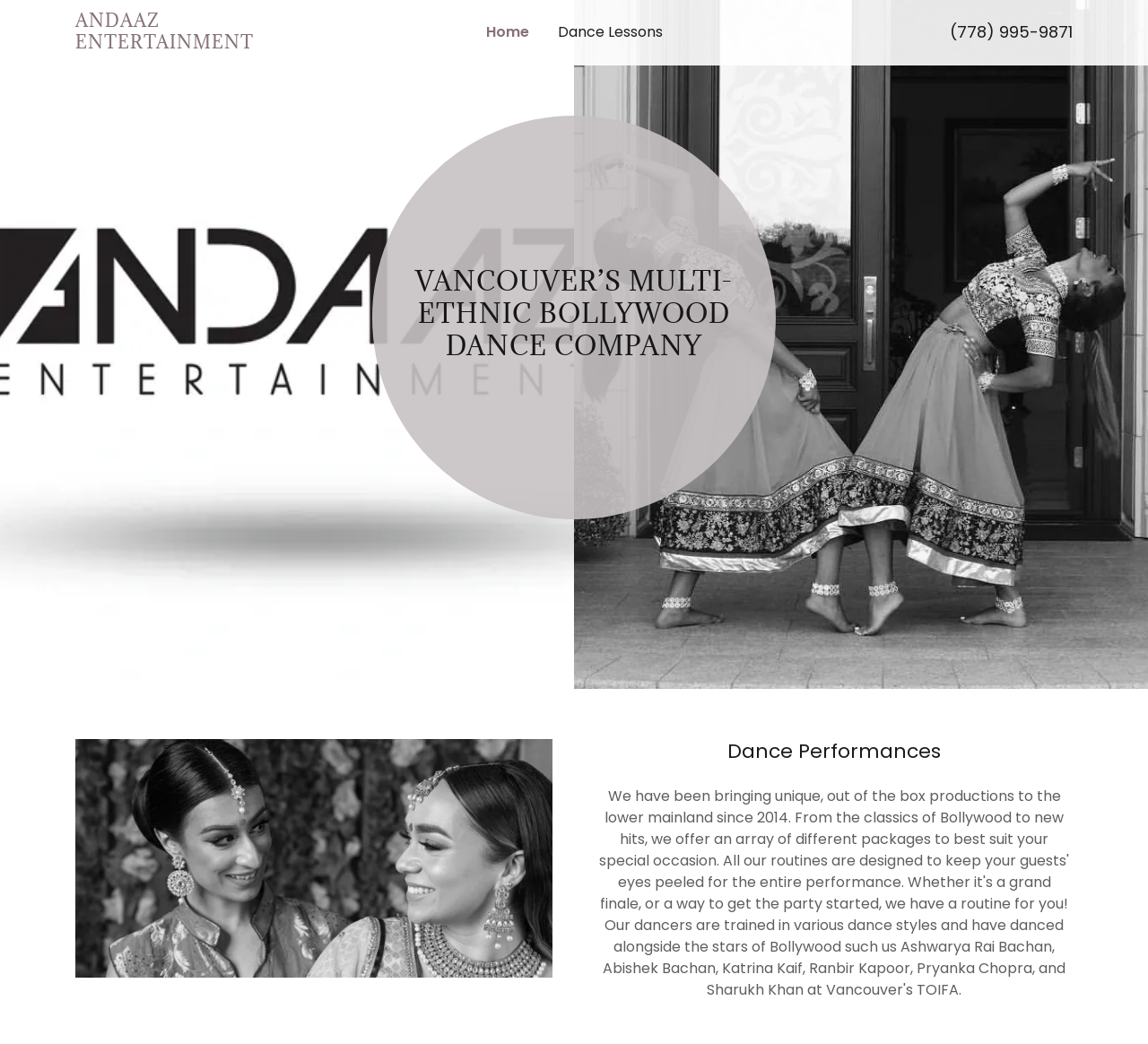Your task is to extract the text of the main heading from the webpage.

VANCOUVER’S MULTI-ETHNIC BOLLYWOOD DANCE COMPANY